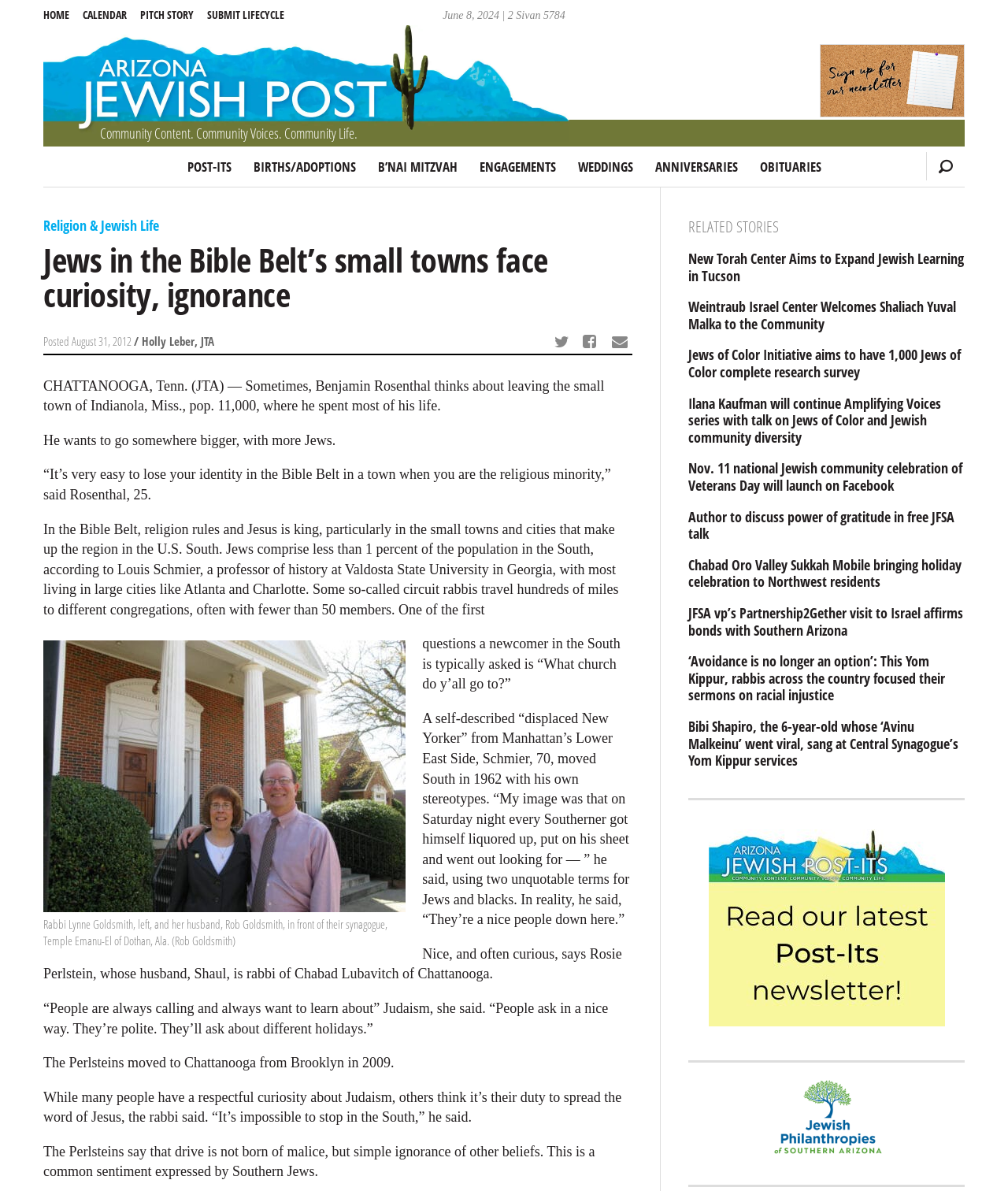Give a one-word or phrase response to the following question: What is the name of the professor of history at Valdosta State University in Georgia?

Louis Schmier